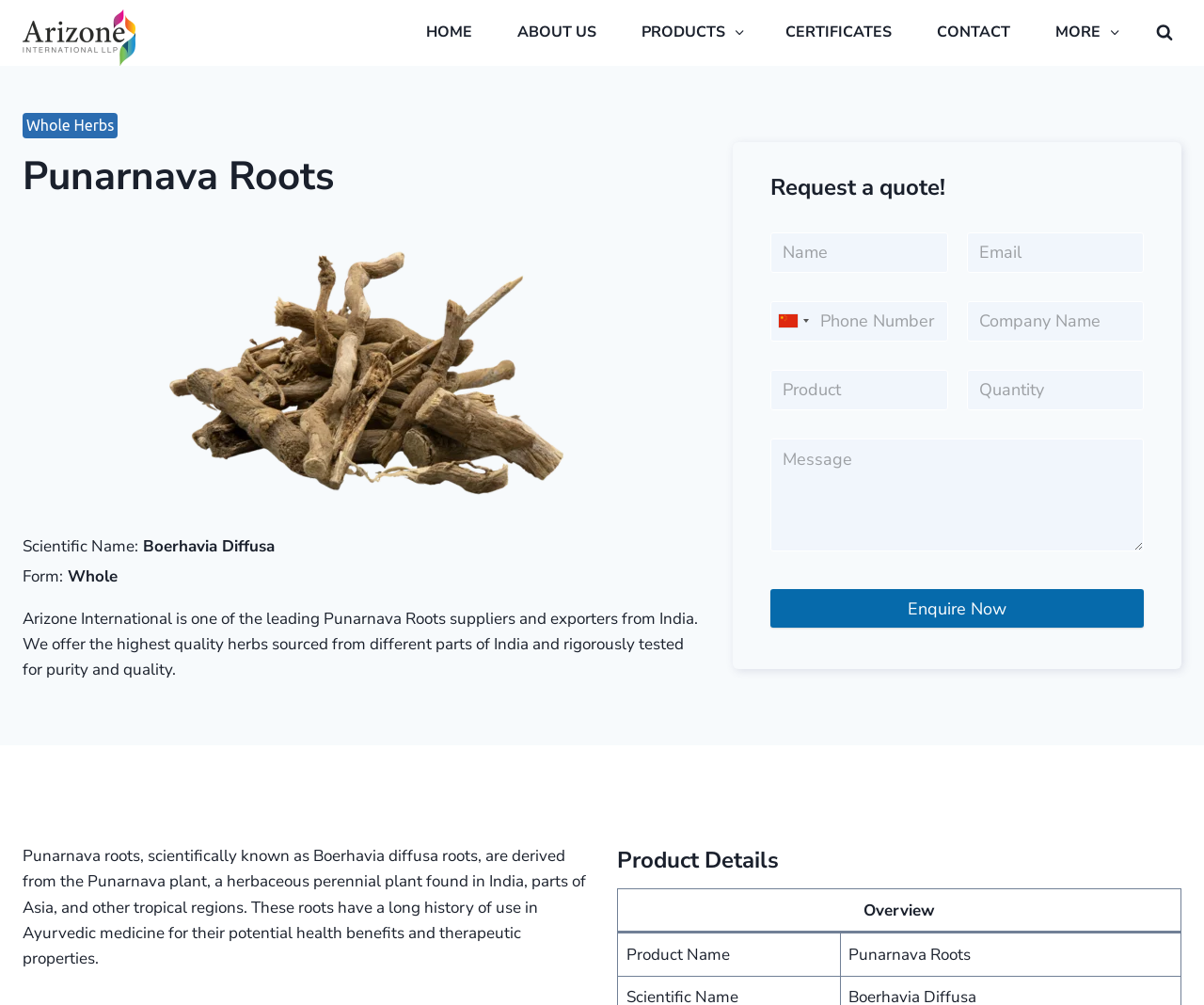What is the product name in the product details table?
Observe the image and answer the question with a one-word or short phrase response.

Punarnava Roots